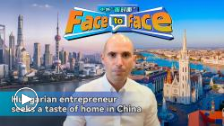By analyzing the image, answer the following question with a detailed response: What is the entrepreneur seeking in China?

The subtitle 'seeks a taste of home in China' highlights the entrepreneur's quest for familiarity and comfort in a foreign land, indicating that he is seeking a taste of home in China.